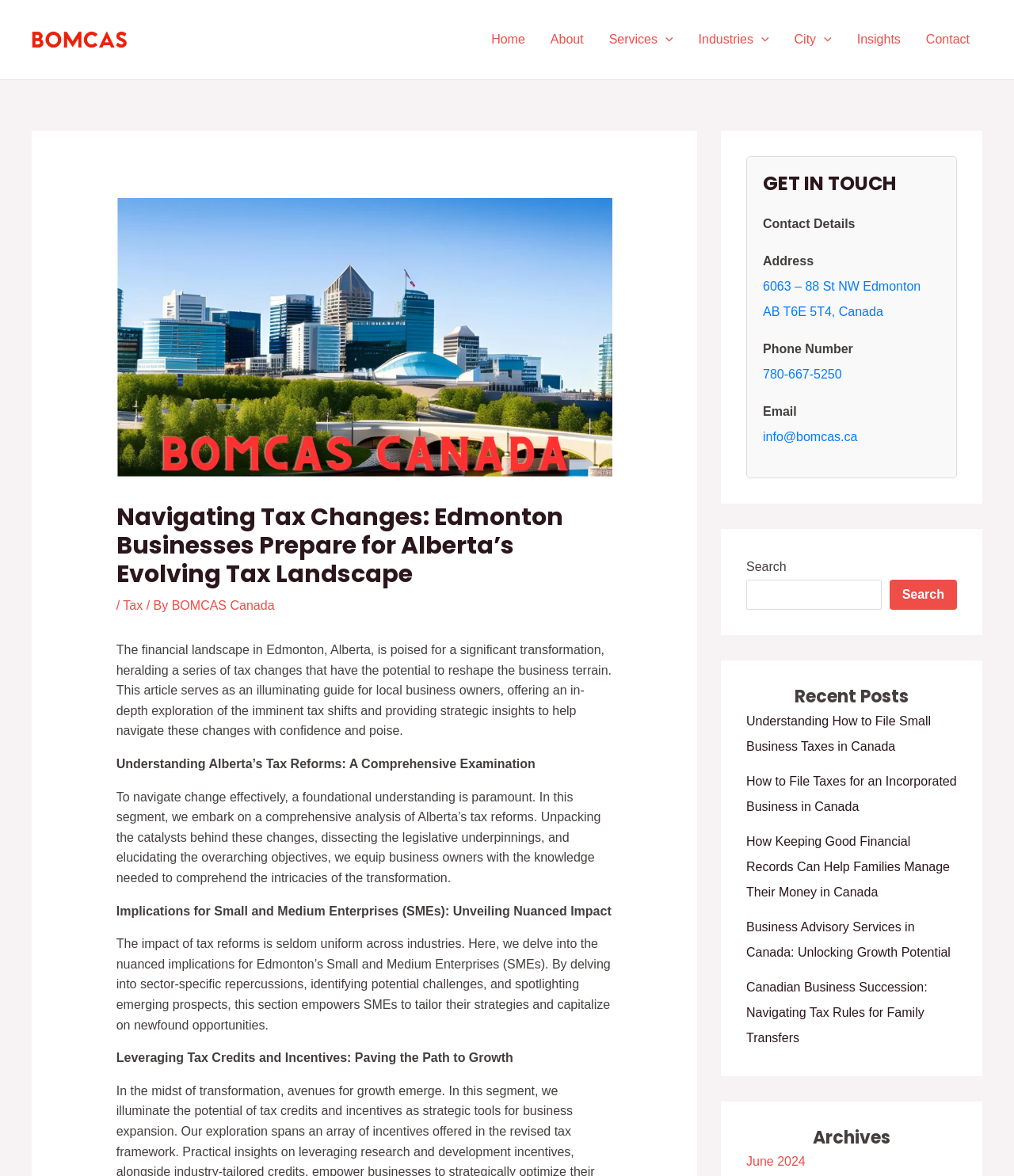Please find and provide the title of the webpage.

Navigating Tax Changes: Edmonton Businesses Prepare for Alberta’s Evolving Tax Landscape